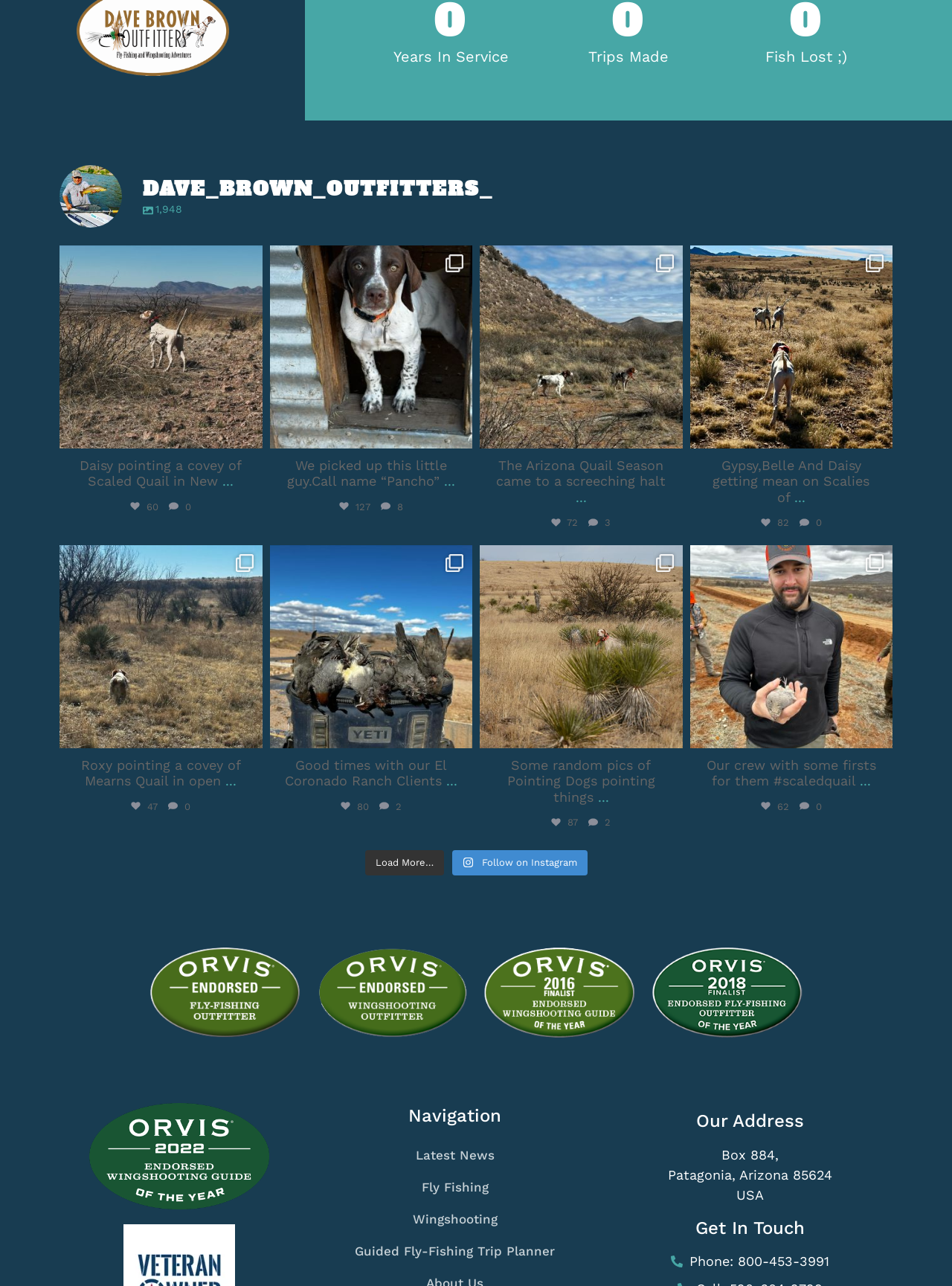Identify the bounding box coordinates of the area that should be clicked in order to complete the given instruction: "Follow on Instagram". The bounding box coordinates should be four float numbers between 0 and 1, i.e., [left, top, right, bottom].

[0.475, 0.661, 0.617, 0.681]